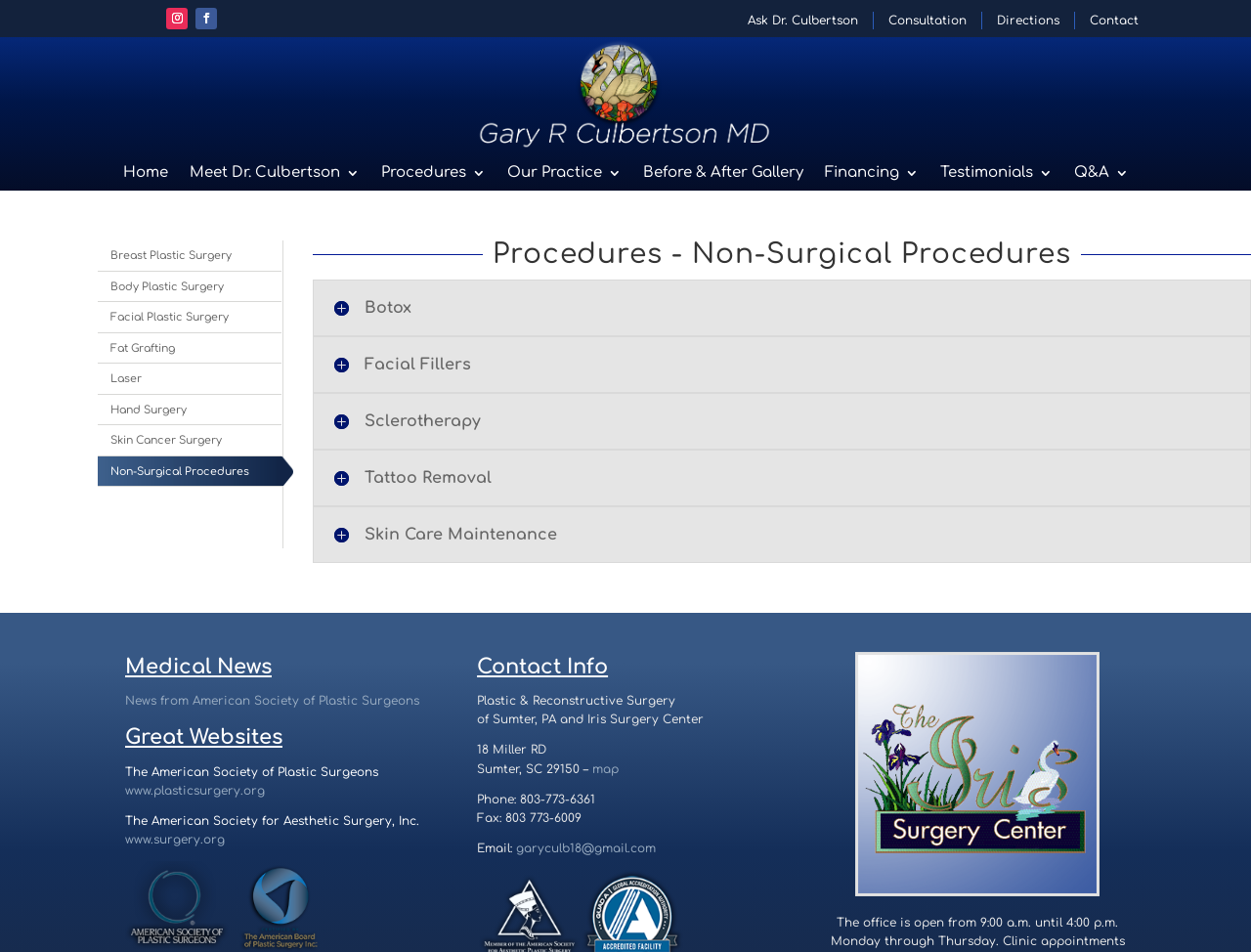Can you provide the bounding box coordinates for the element that should be clicked to implement the instruction: "Visit the American Society of Plastic Surgeons website"?

[0.1, 0.823, 0.212, 0.838]